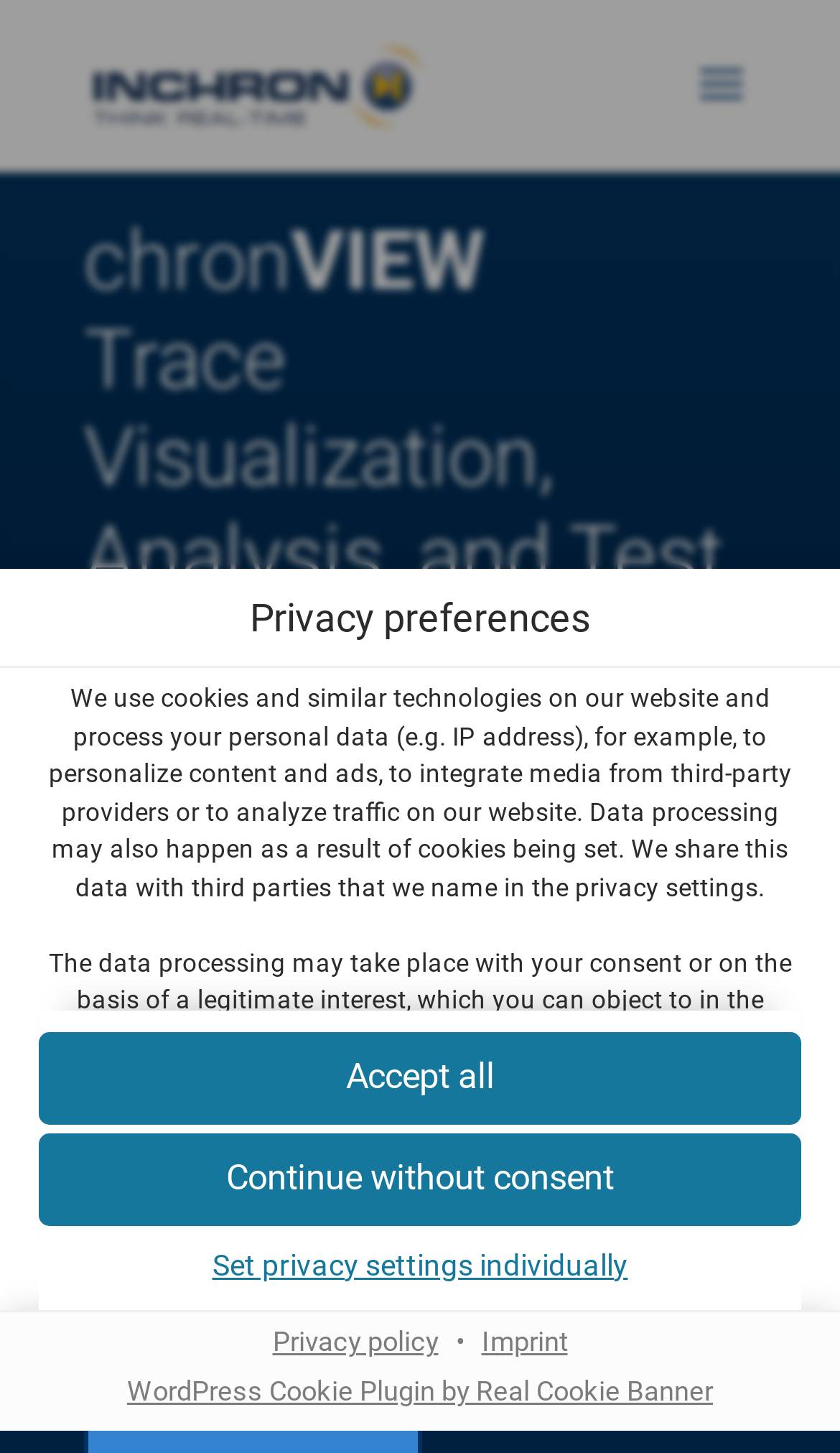Can you find the bounding box coordinates for the element that needs to be clicked to execute this instruction: "Set privacy settings individually"? The coordinates should be given as four float numbers between 0 and 1, i.e., [left, top, right, bottom].

[0.046, 0.85, 0.954, 0.892]